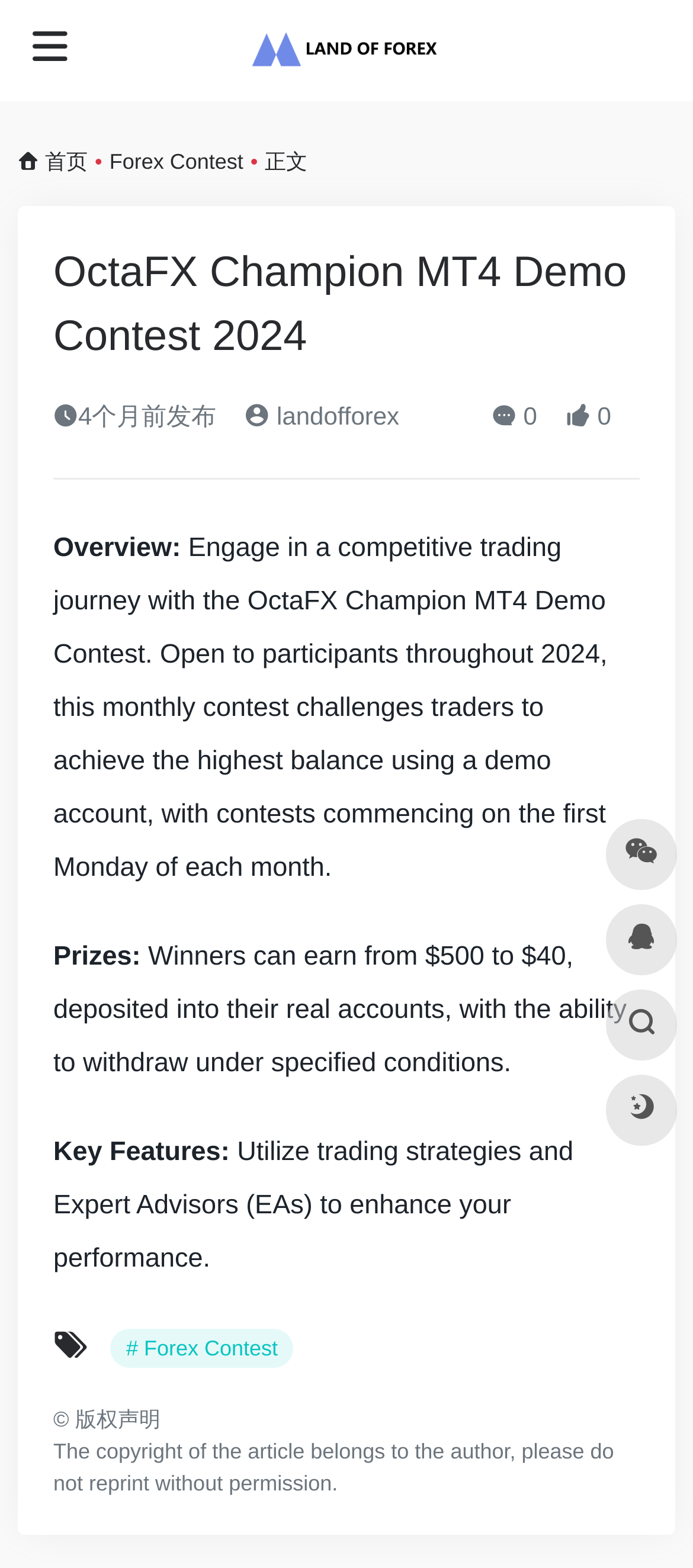Based on the element description "title="QQ"", predict the bounding box coordinates of the UI element.

[0.874, 0.577, 0.977, 0.622]